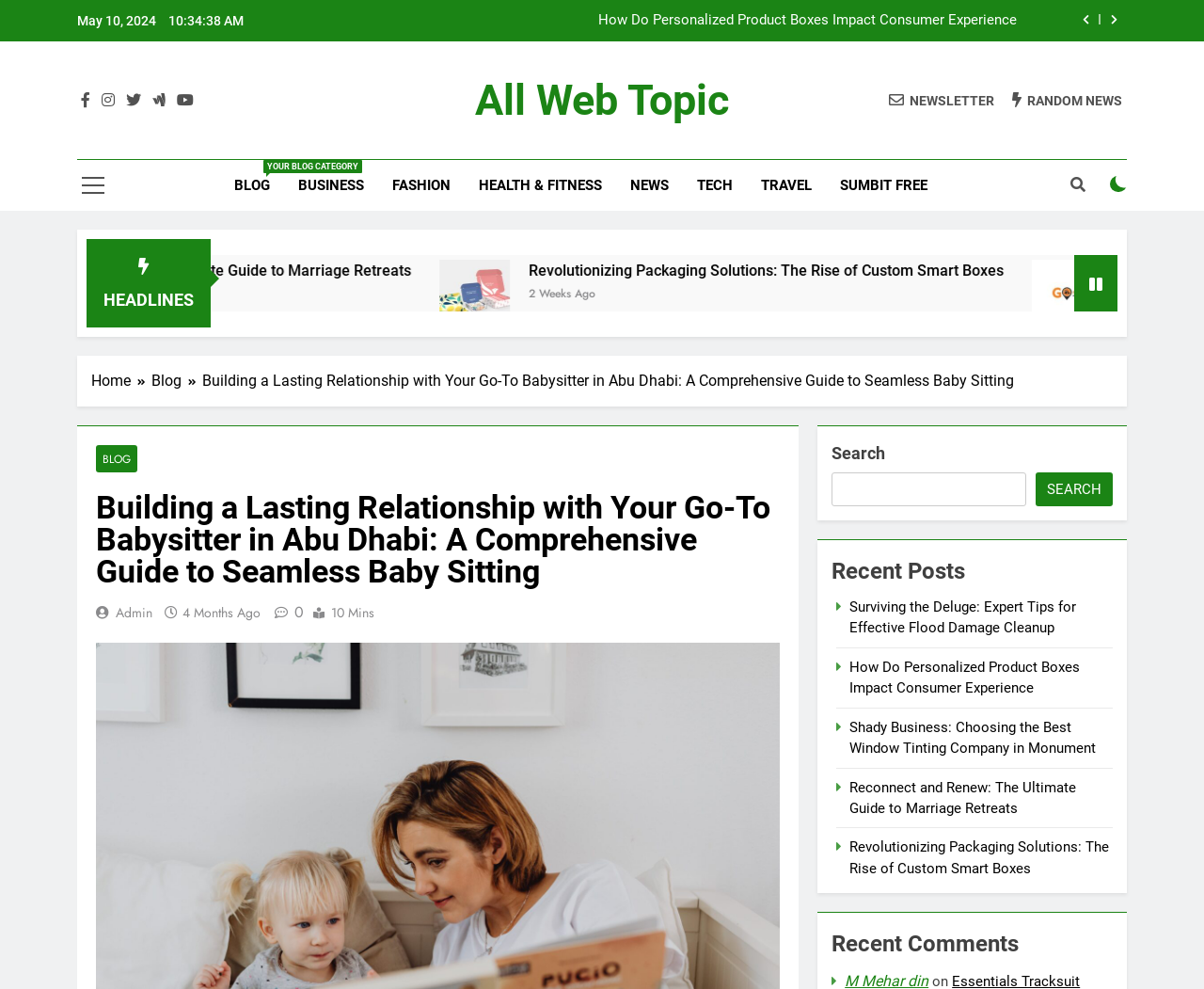Show the bounding box coordinates for the HTML element as described: "Random News".

[0.841, 0.092, 0.932, 0.11]